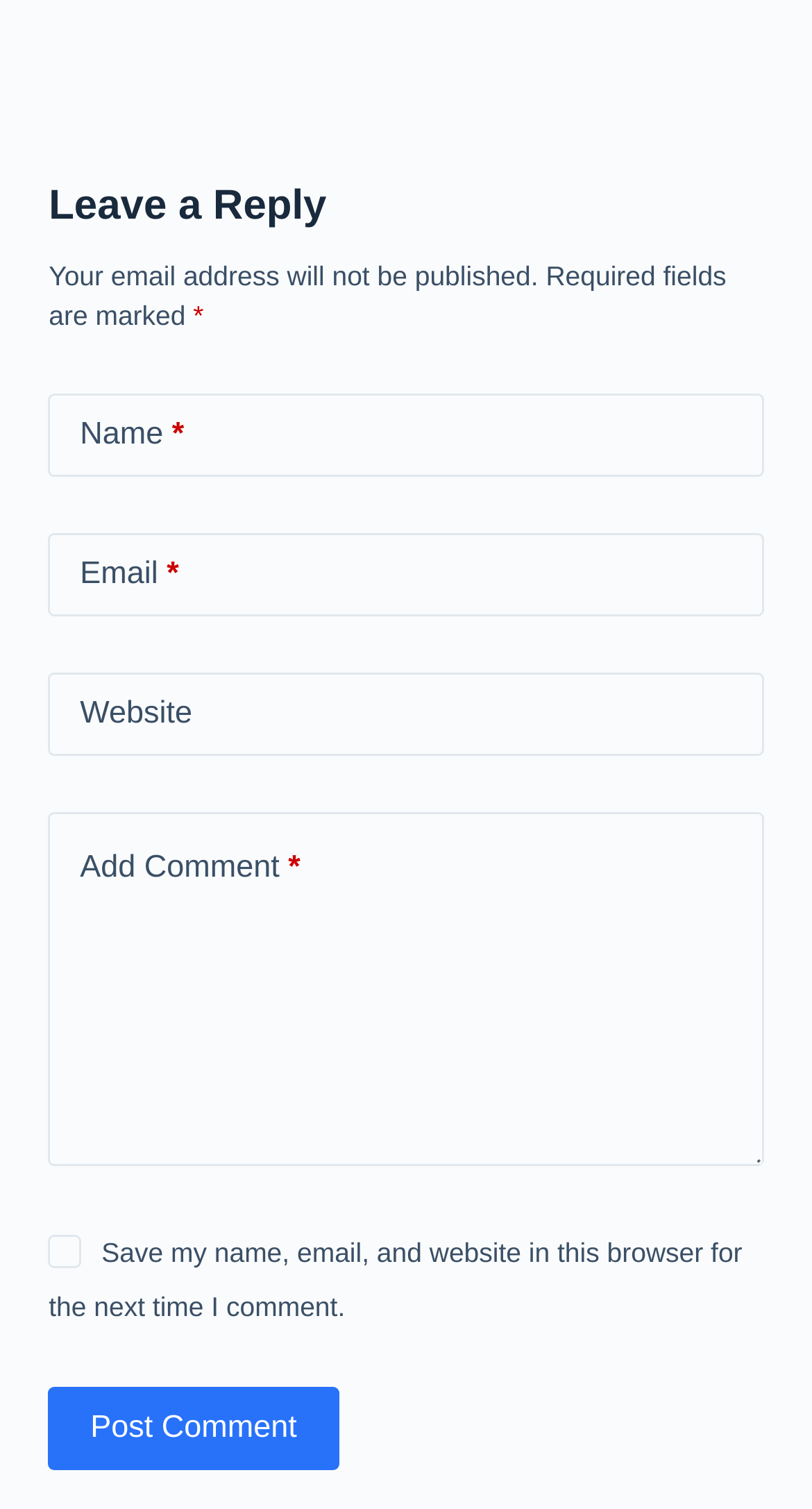Respond to the following query with just one word or a short phrase: 
What is the label of the third text box?

Website